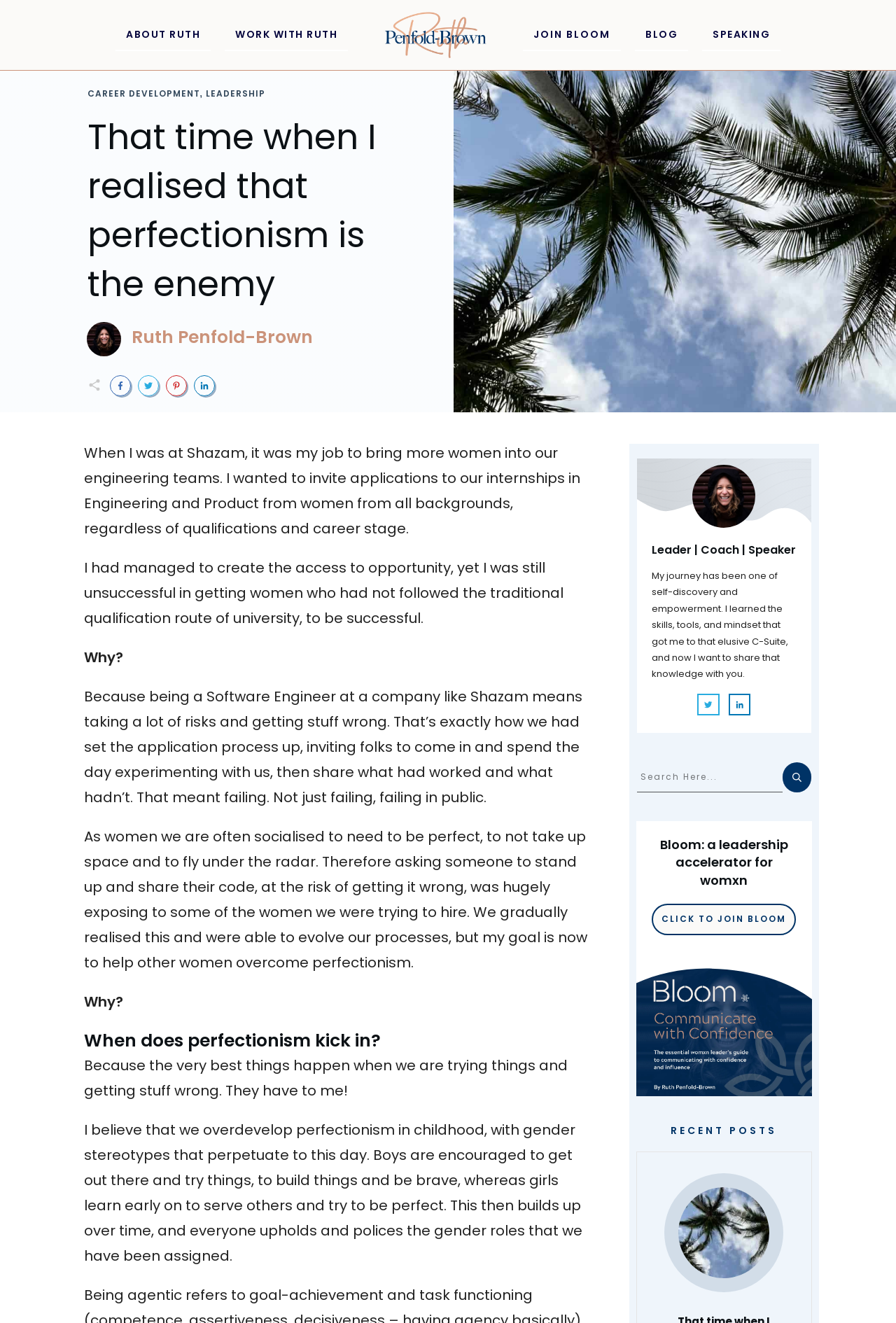Determine the bounding box coordinates for the clickable element to execute this instruction: "Read the paper on the Astrophysical Journal". Provide the coordinates as four float numbers between 0 and 1, i.e., [left, top, right, bottom].

None